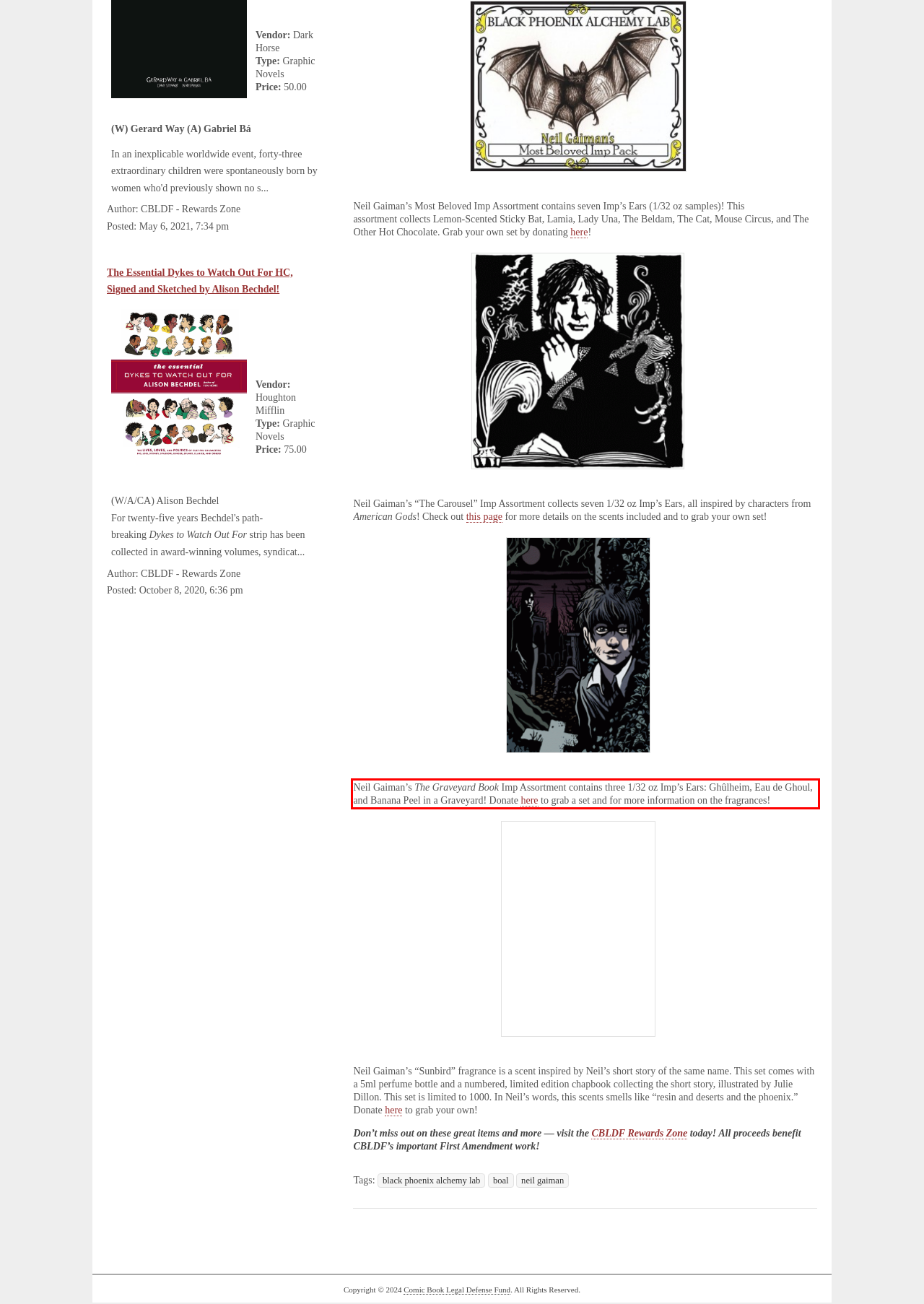Please examine the webpage screenshot and extract the text within the red bounding box using OCR.

Neil Gaiman’s The Graveyard Book Imp Assortment contains three 1/32 oz Imp’s Ears: Ghûlheim, Eau de Ghoul, and Banana Peel in a Graveyard! Donate here to grab a set and for more information on the fragrances!